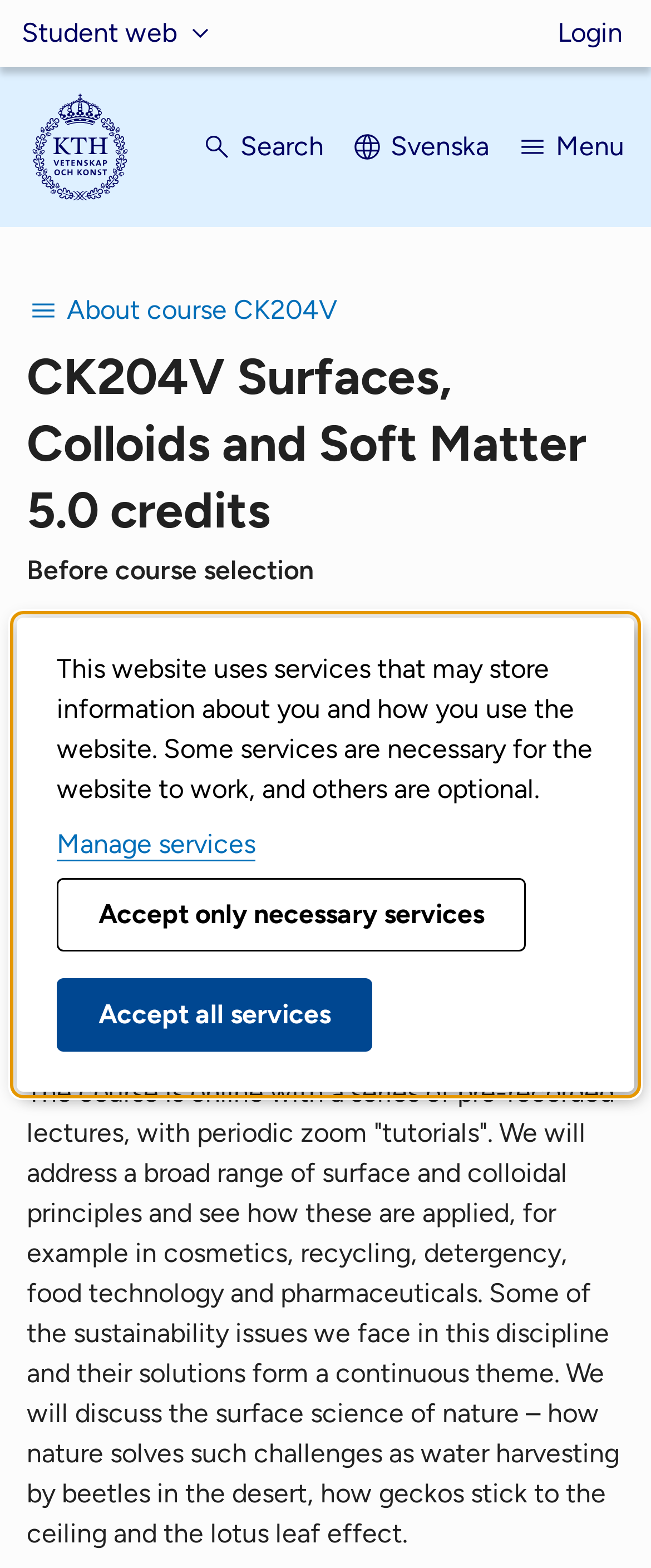Please answer the following question as detailed as possible based on the image: 
How many credits is the course worth?

The credit value of the course can be found in the header section of the webpage, specifically in the heading element that says 'CK204V Surfaces, Colloids and Soft Matter 5.0 credits Before course selection'.